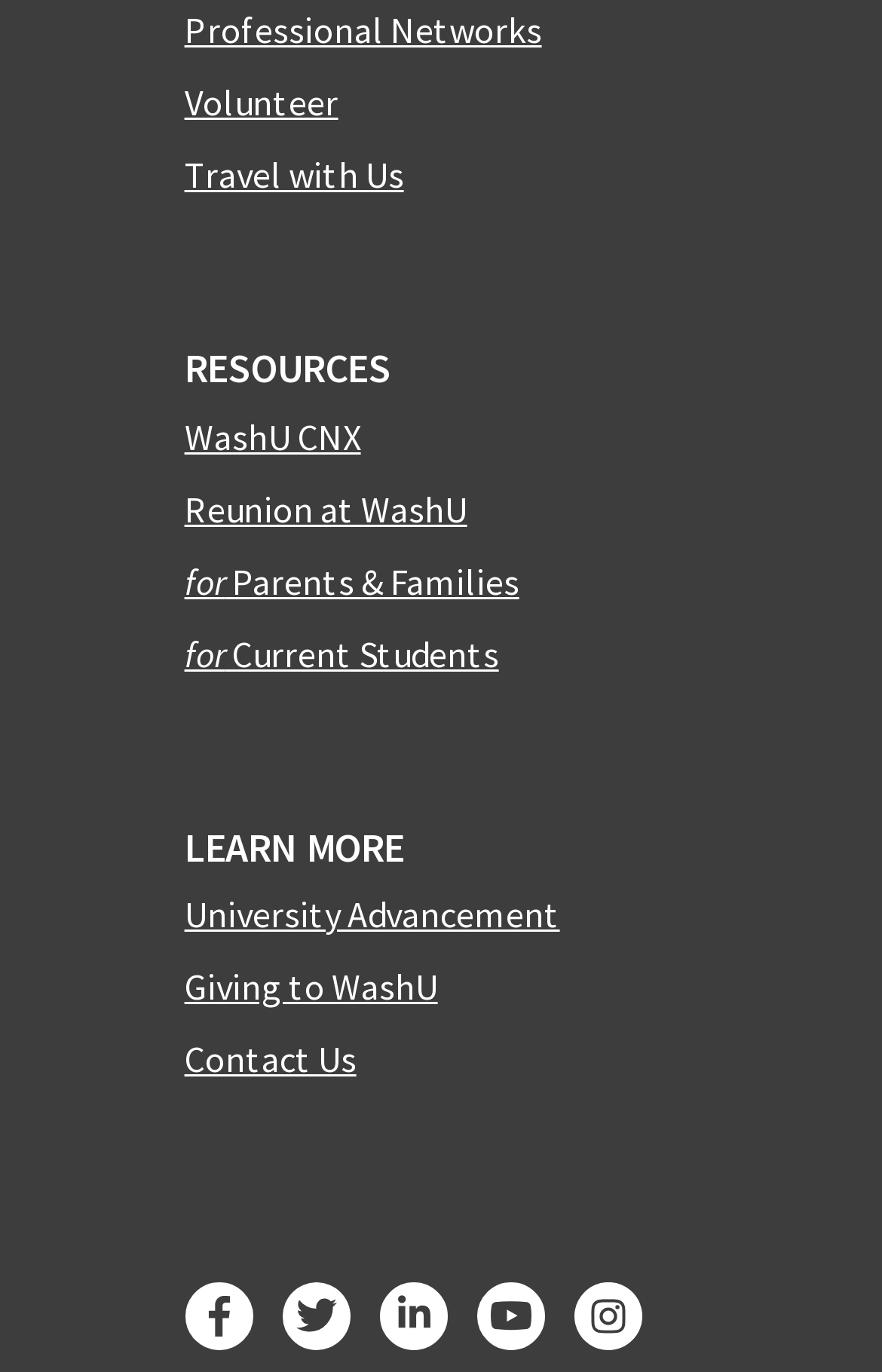Find the bounding box coordinates for the element that must be clicked to complete the instruction: "Explore WashU CNX". The coordinates should be four float numbers between 0 and 1, indicated as [left, top, right, bottom].

[0.209, 0.301, 0.409, 0.334]